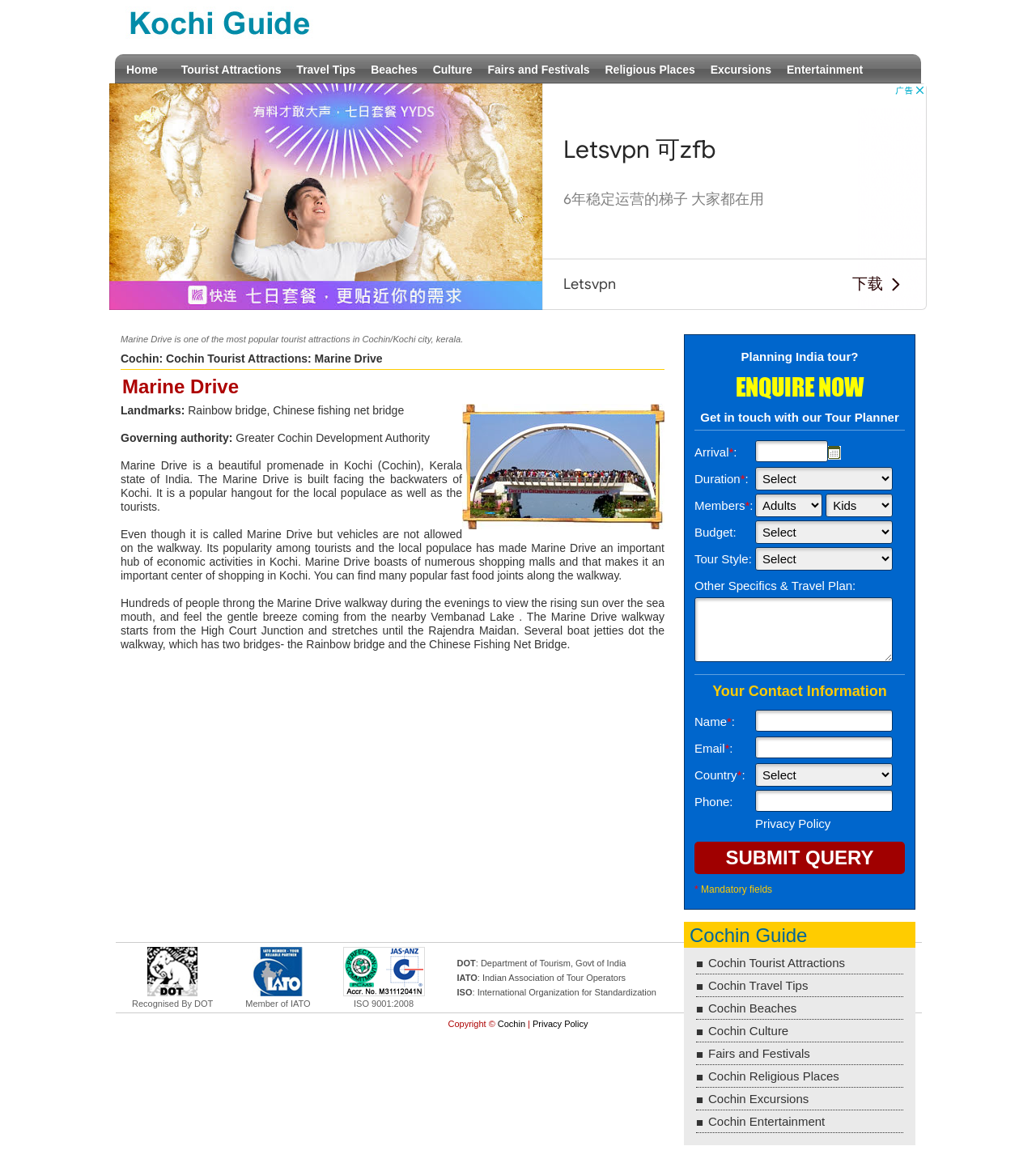Can you find the bounding box coordinates for the element to click on to achieve the instruction: "View Cochin Tourist Attractions"?

[0.672, 0.822, 0.872, 0.834]